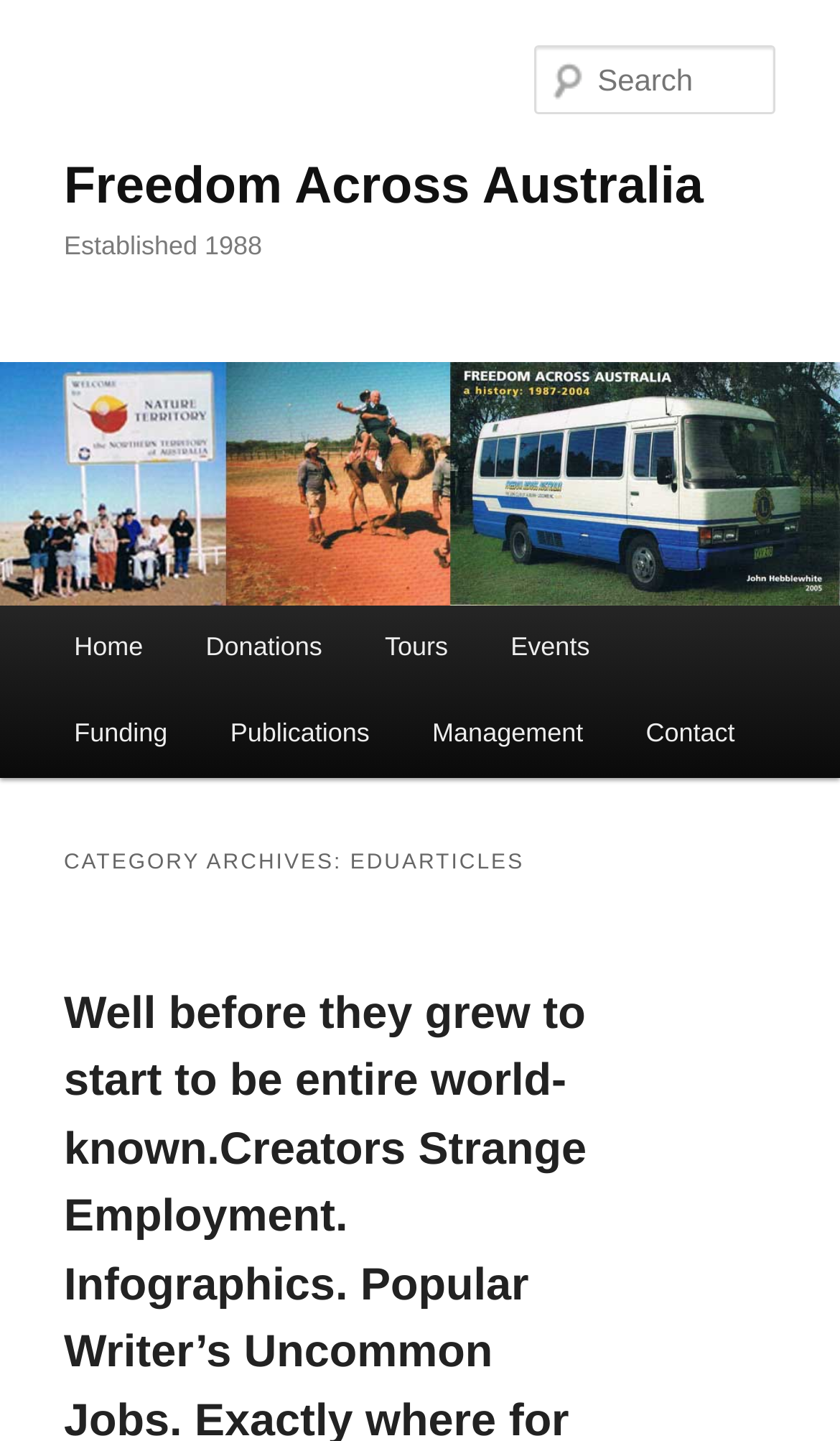What is the name of the organization?
Please answer the question with a single word or phrase, referencing the image.

Freedom Across Australia